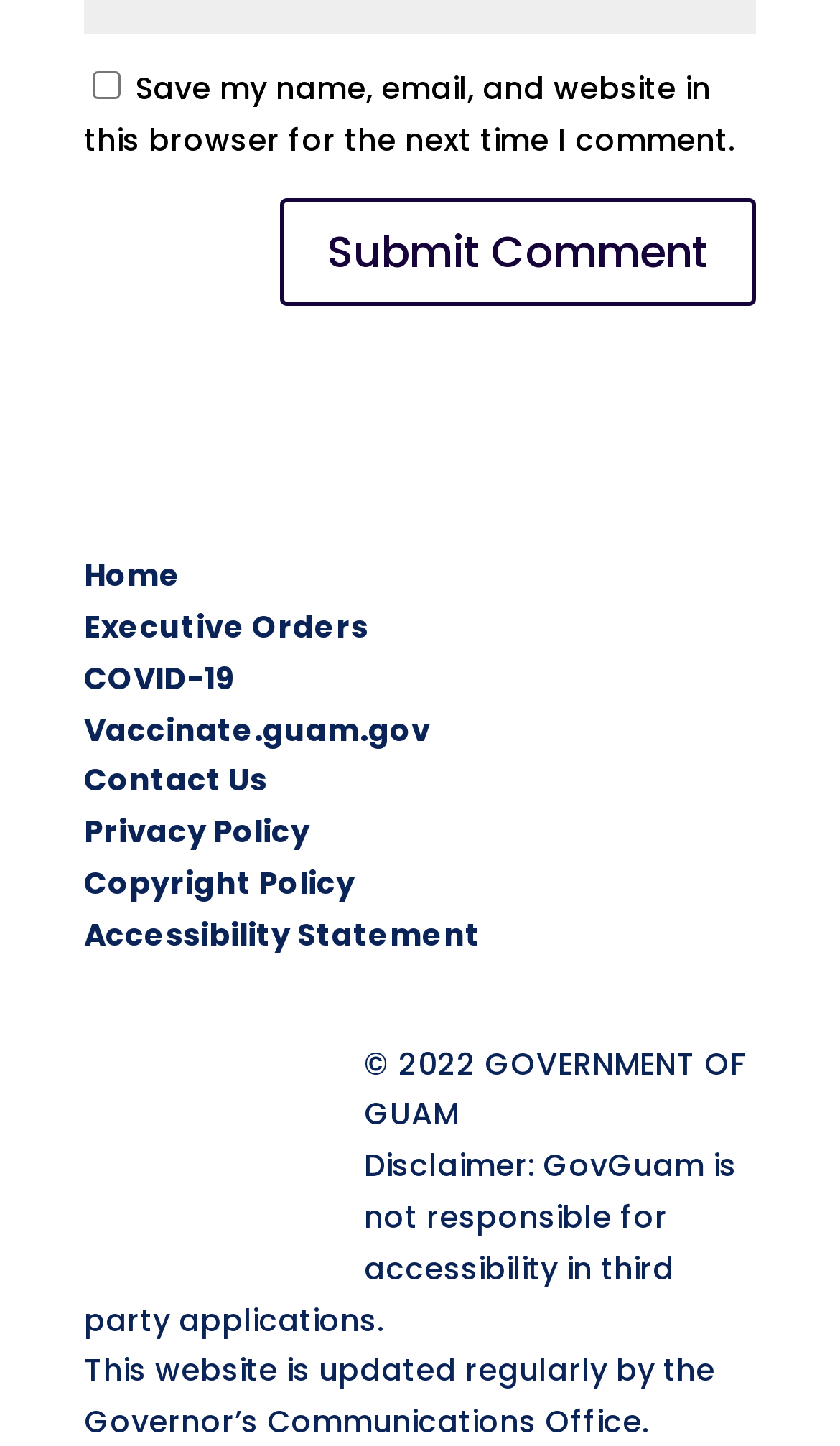Locate the bounding box coordinates of the segment that needs to be clicked to meet this instruction: "Go to the home page".

[0.1, 0.383, 0.215, 0.413]